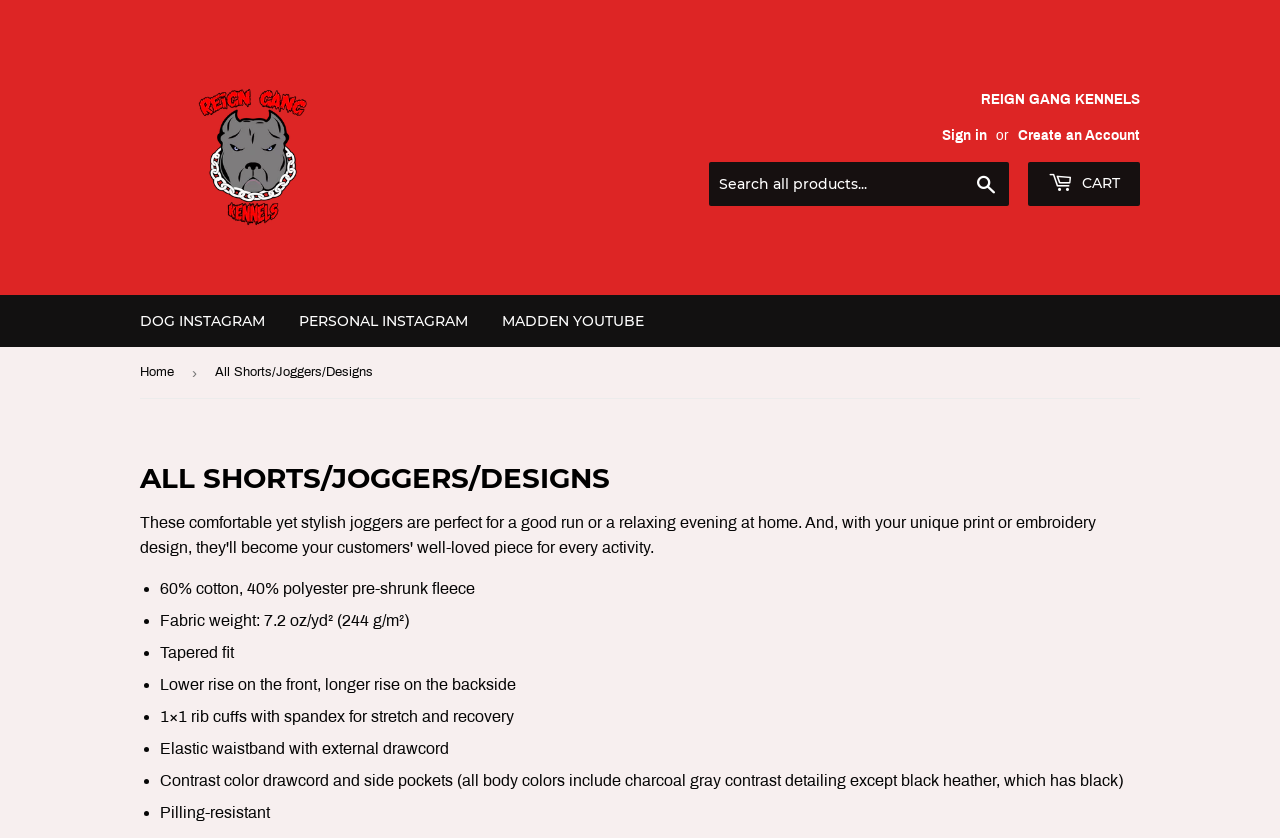Provide an in-depth caption for the contents of the webpage.

This webpage appears to be a product page for customized joggers. At the top, there is a navigation bar with links to "Blackreign's Bin", "REIGN GANG KENNELS", "Sign in", and "Create an Account". On the right side of the navigation bar, there is a search box with a "Search" button. Next to the search box, there is a link to the shopping cart.

Below the navigation bar, there are three links to social media profiles: "DOG INSTAGRAM", "PERSONAL INSTAGRAM", and "MADDEN YOUTUBE". 

The main content of the page is divided into two sections. On the left side, there is a navigation menu with breadcrumbs, showing the current location as "Home > All Shorts/Joggers/Designs". Below the breadcrumbs, there is a heading "ALL SHORTS/JOGGERS/DESIGNS" in a larger font.

On the right side of the page, there is a detailed description of the joggers. The description is divided into several bullet points, each starting with a bullet marker. The bullet points list the features of the joggers, including the material, fabric weight, fit, and design details. The text is arranged in a neat and organized manner, making it easy to read and understand.